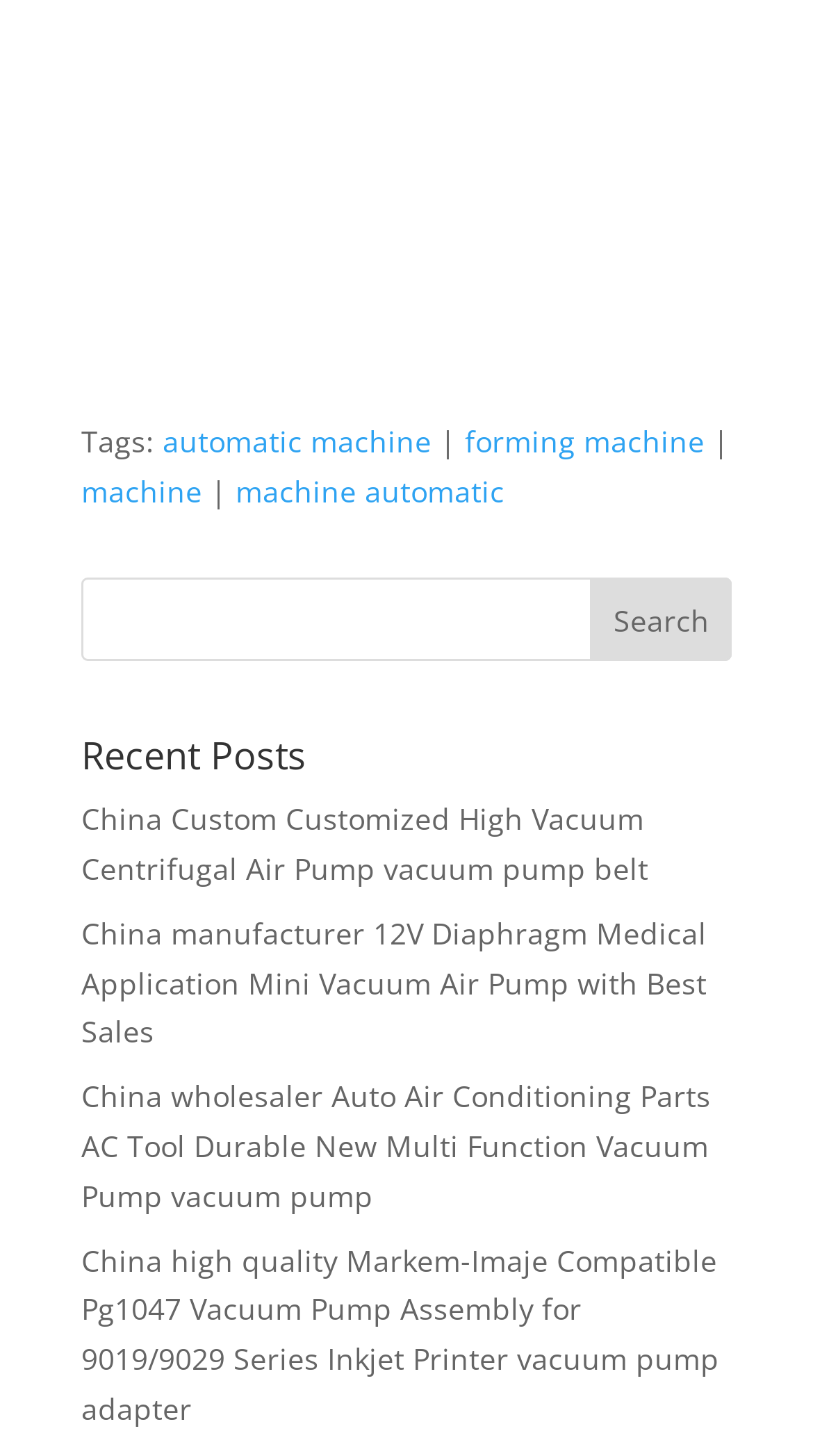What is the function of the links under 'Recent Posts'?
Provide a one-word or short-phrase answer based on the image.

To view product details